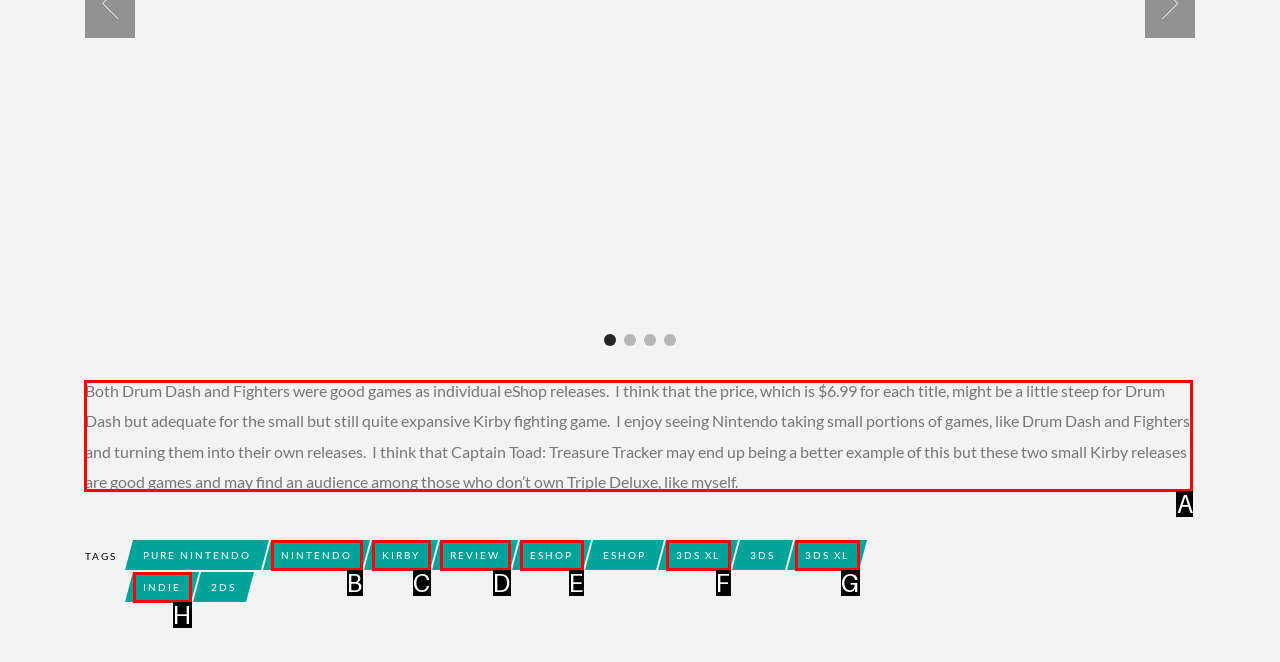Please indicate which option's letter corresponds to the task: Read the review of Kirby game by examining the highlighted elements in the screenshot.

A